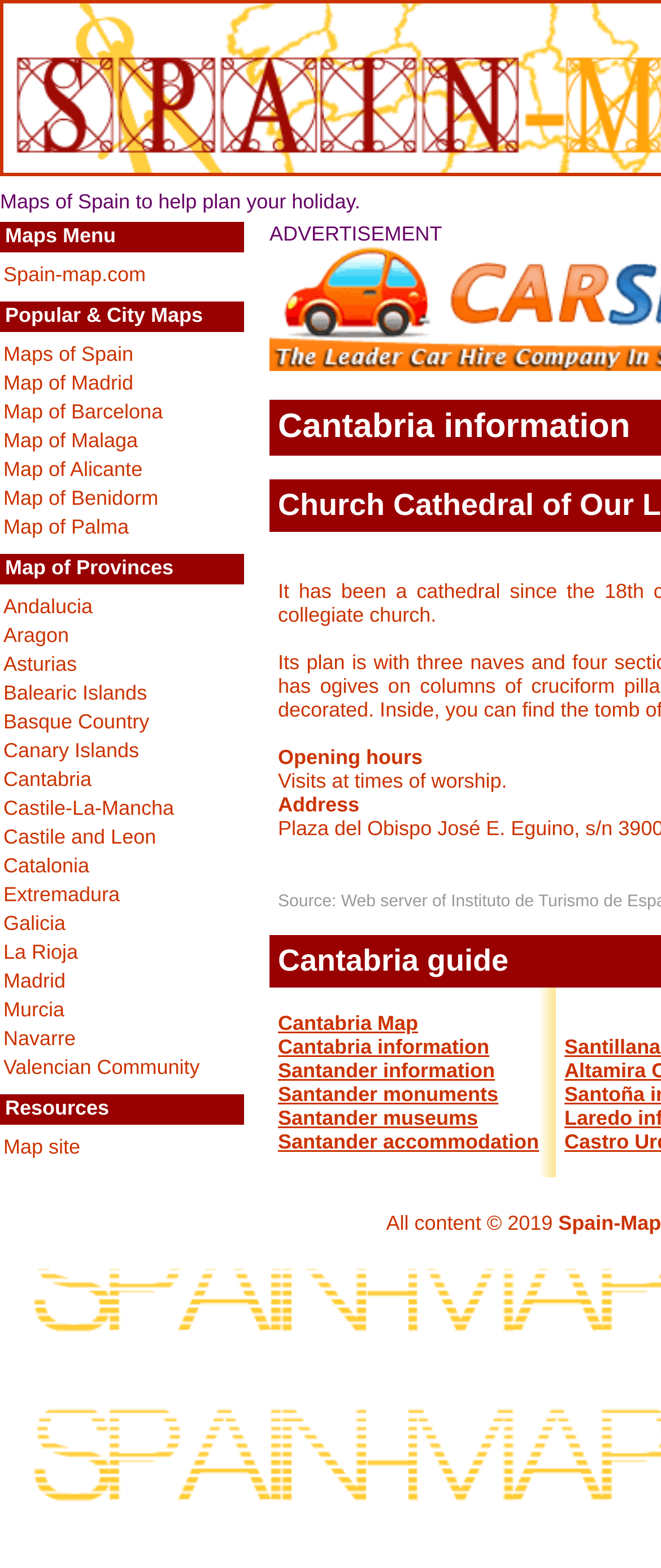Pinpoint the bounding box coordinates of the element that must be clicked to accomplish the following instruction: "Explore maps of Spain". The coordinates should be in the format of four float numbers between 0 and 1, i.e., [left, top, right, bottom].

[0.005, 0.218, 0.202, 0.233]